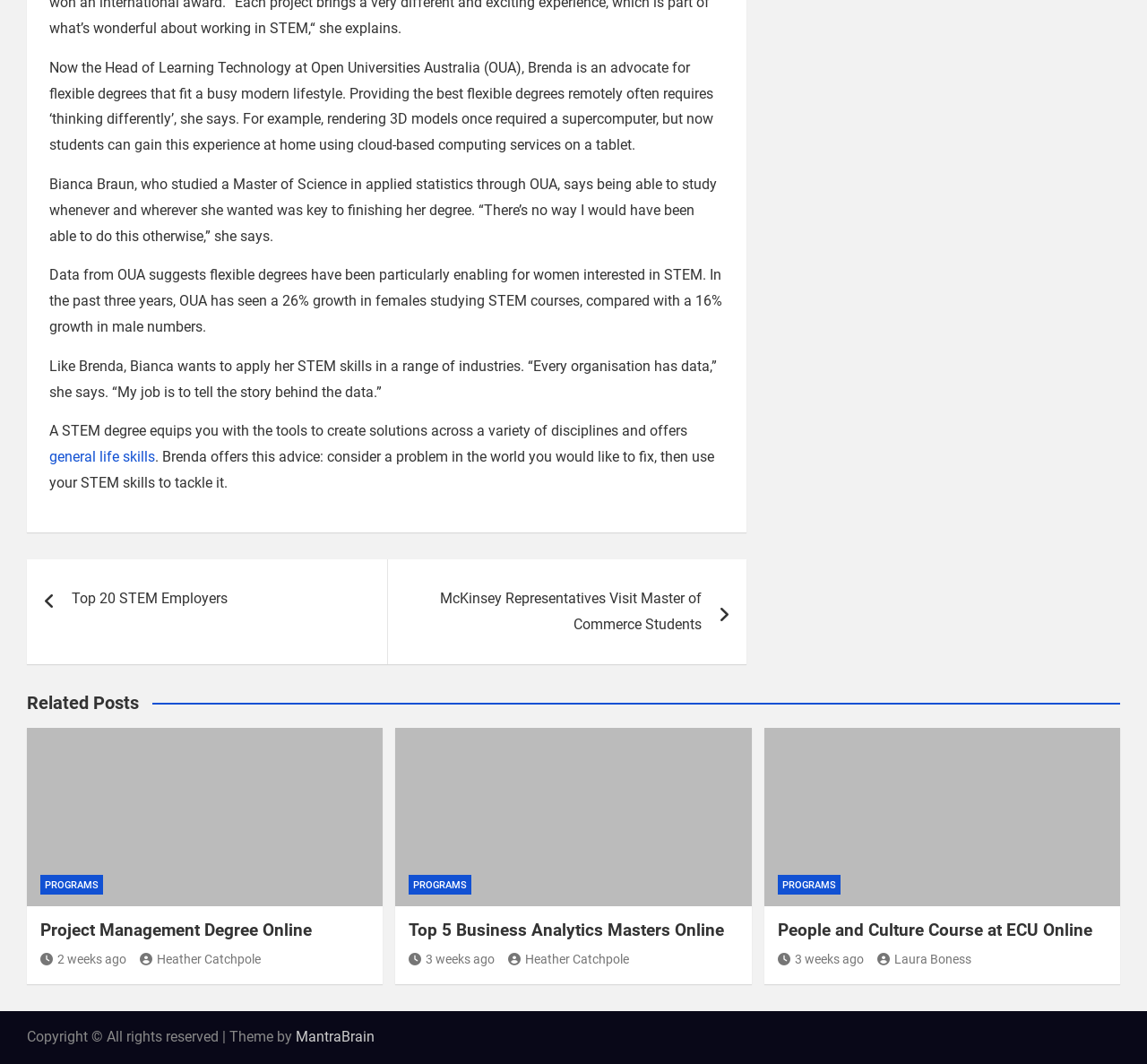Please locate the clickable area by providing the bounding box coordinates to follow this instruction: "Visit the Mezmaiskaya cave Wikipedia page".

None